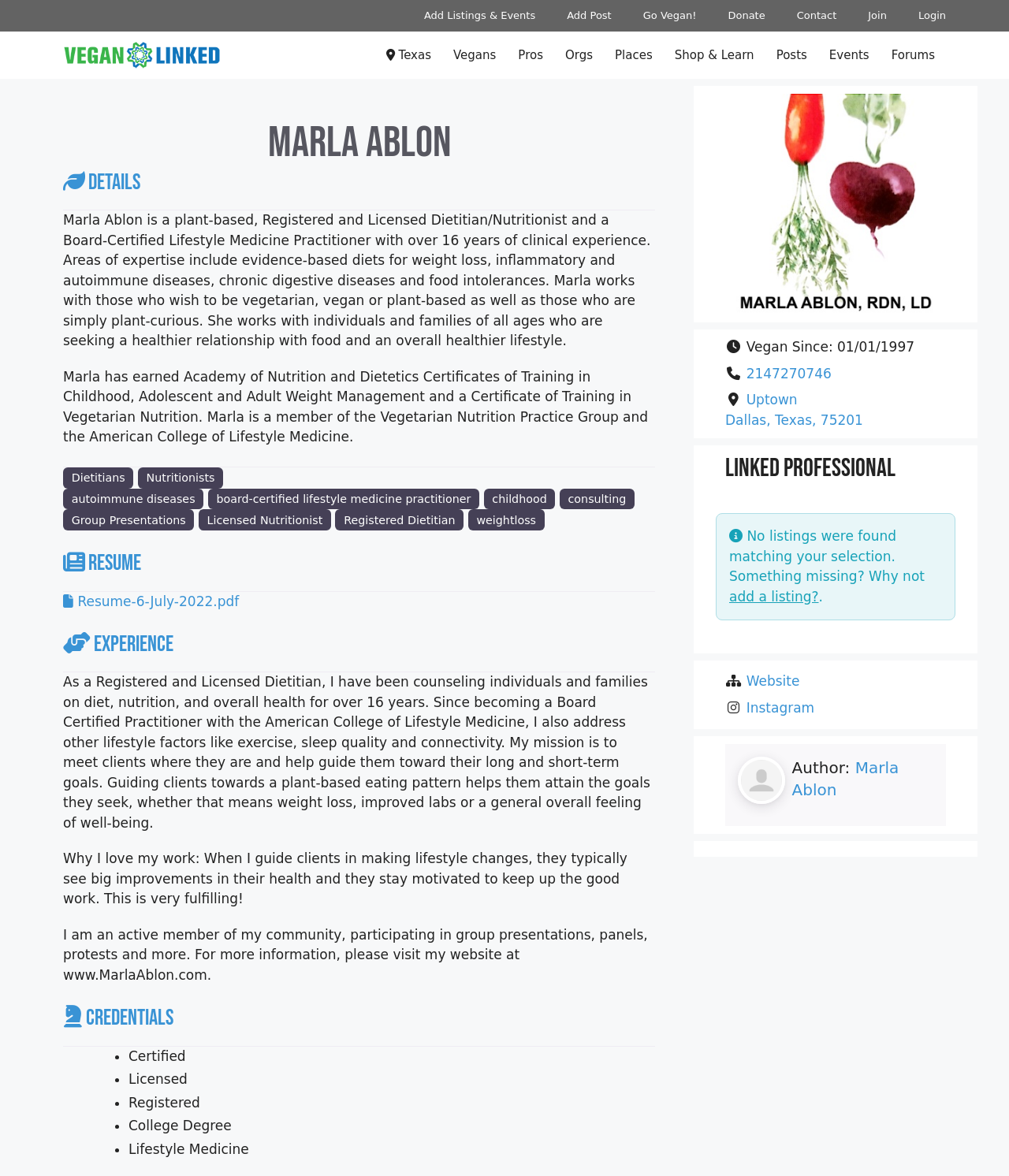What is the name of the website?
Using the visual information, reply with a single word or short phrase.

VeganLinked